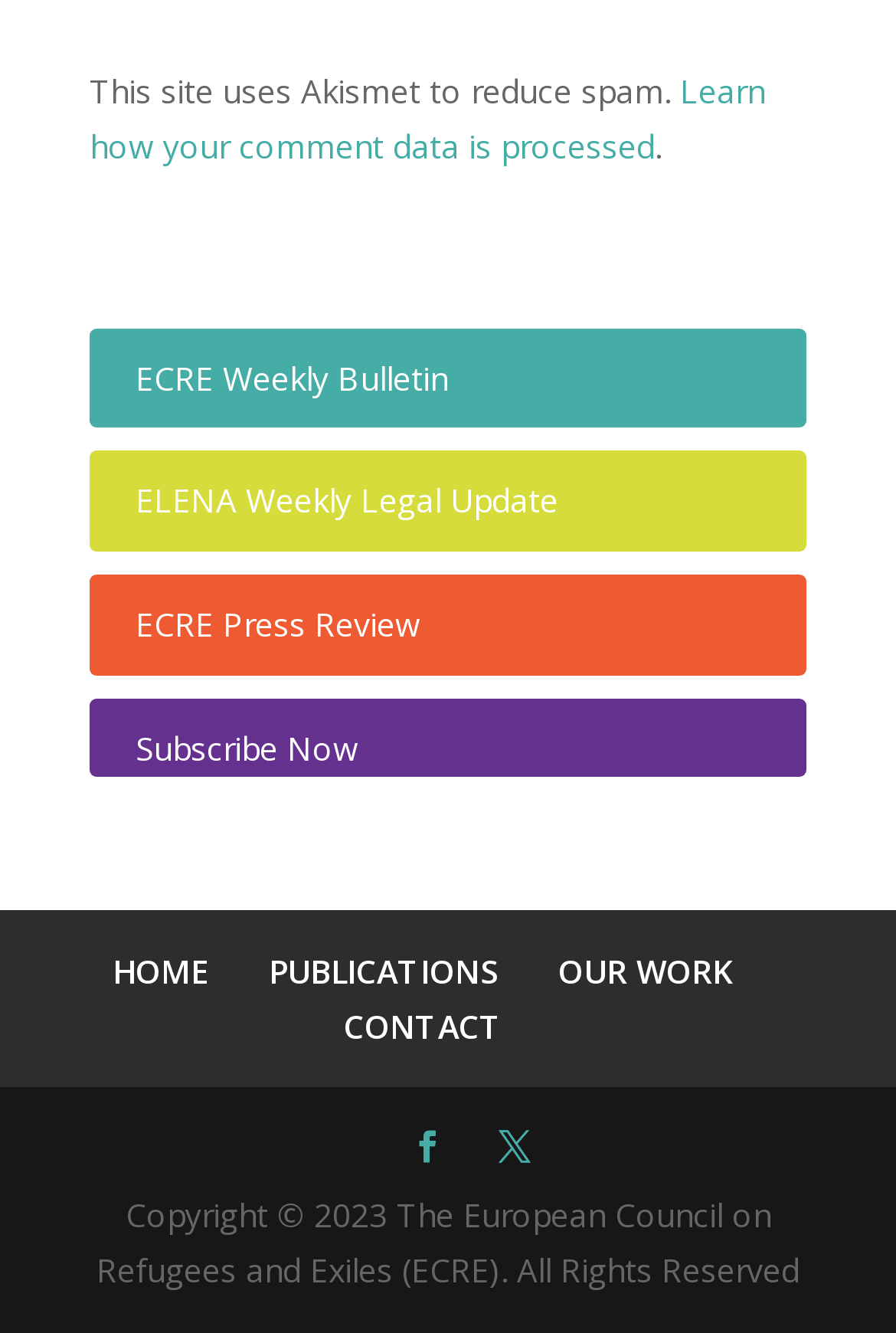Provide your answer in one word or a succinct phrase for the question: 
How many social media links are there?

2